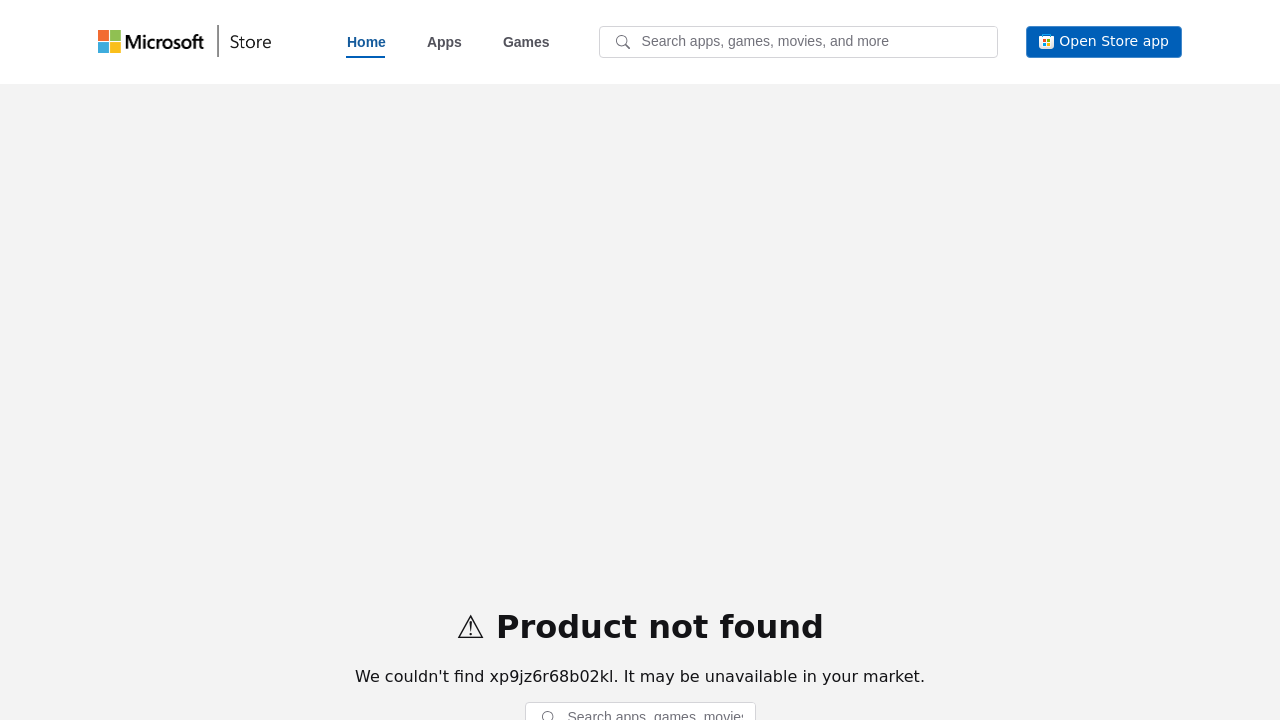What is the purpose of the button at the top left?
Answer the question with just one word or phrase using the image.

Skip to main content